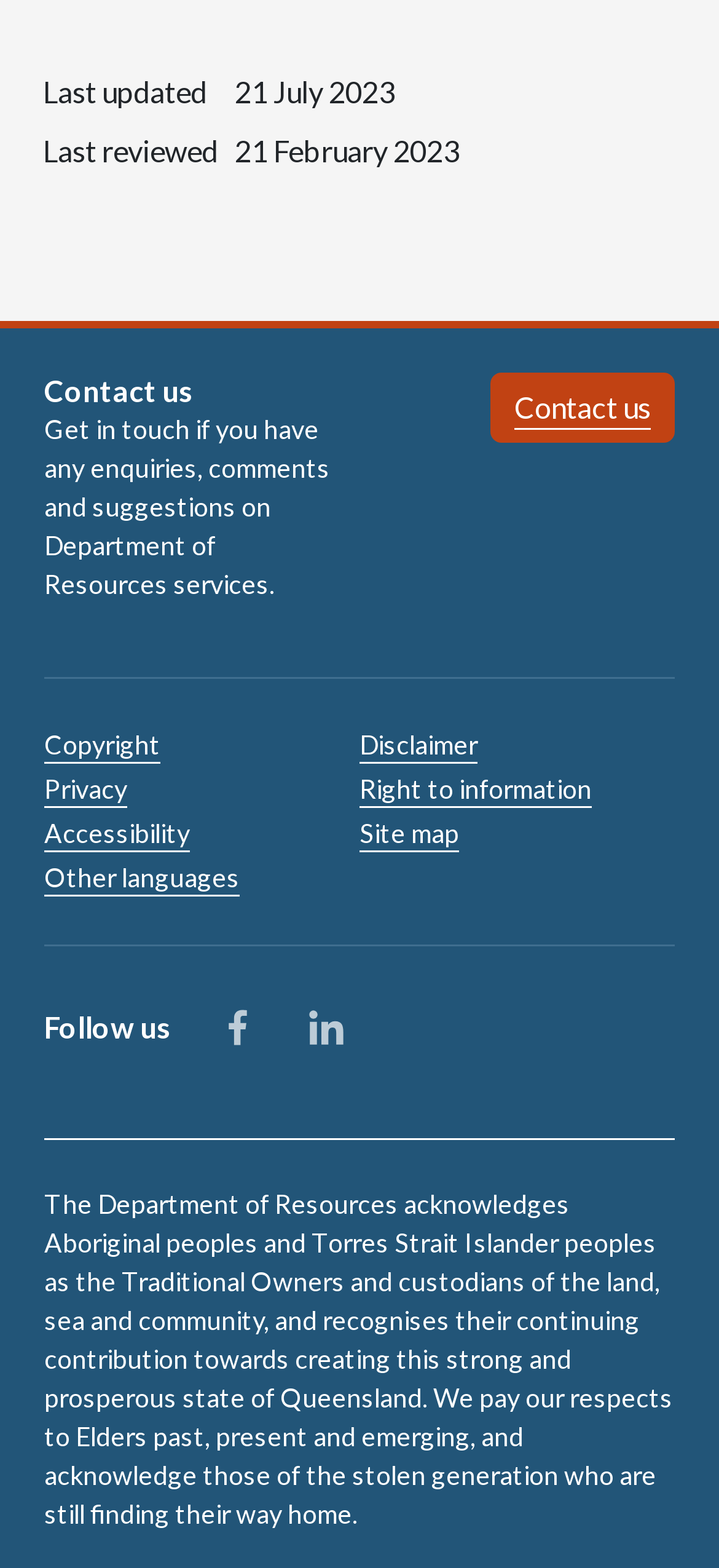What is the purpose of the 'Contact us' section?
Provide an in-depth and detailed answer to the question.

I found the 'Contact us' heading and the corresponding text 'Get in touch if you have any enquiries, comments and suggestions on Department of Resources services.' This suggests that the purpose of the 'Contact us' section is to provide a way for users to get in touch with the Department of Resources for various enquiries.